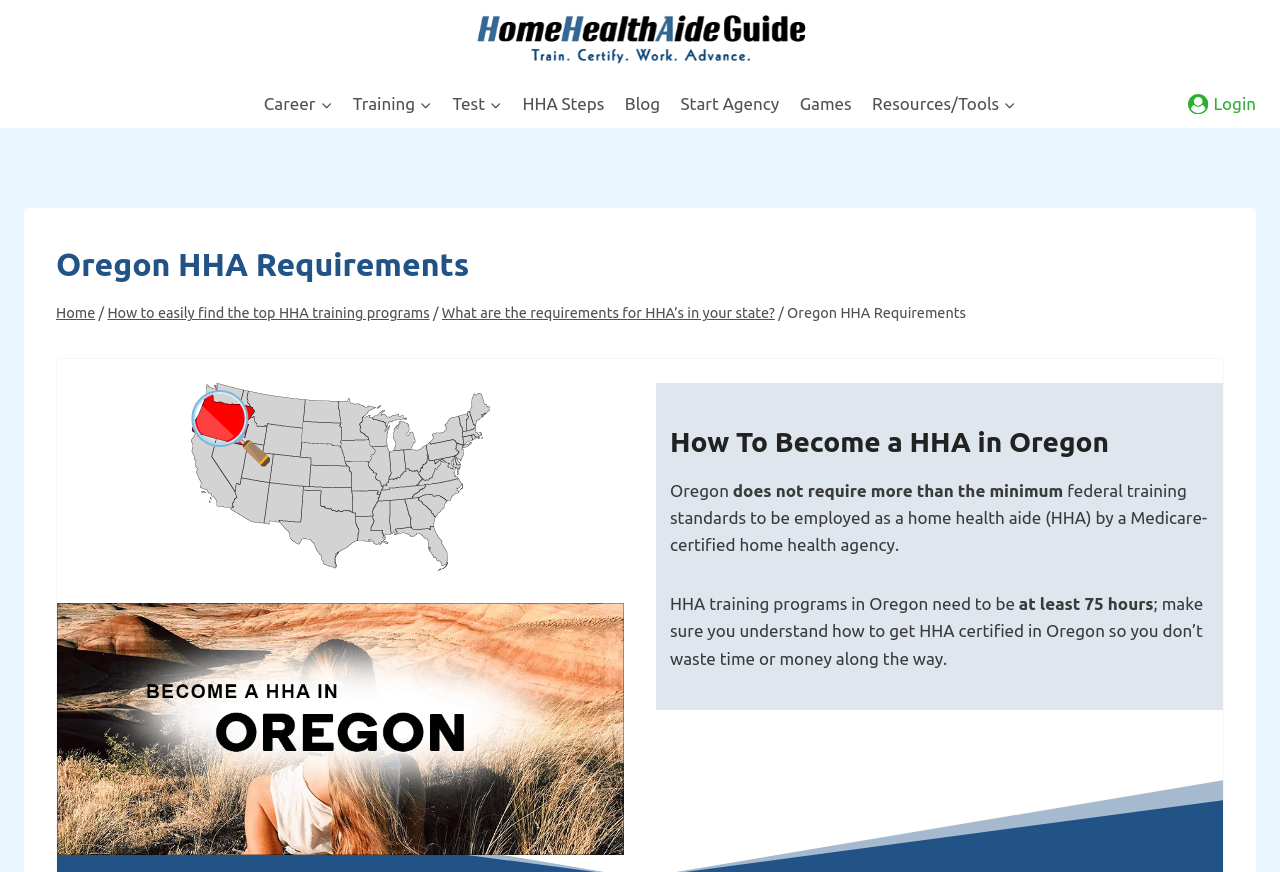How many hours of clinical training are required to become a HHA in Oregon?
Give a thorough and detailed response to the question.

Although the webpage does not explicitly state the number of hours of clinical training required, the meta description mentions that 'you will need to complete 75 hours of training and 16 of those hours need to be clinical training.' This implies that 16 hours of clinical training are required to become a HHA in Oregon.